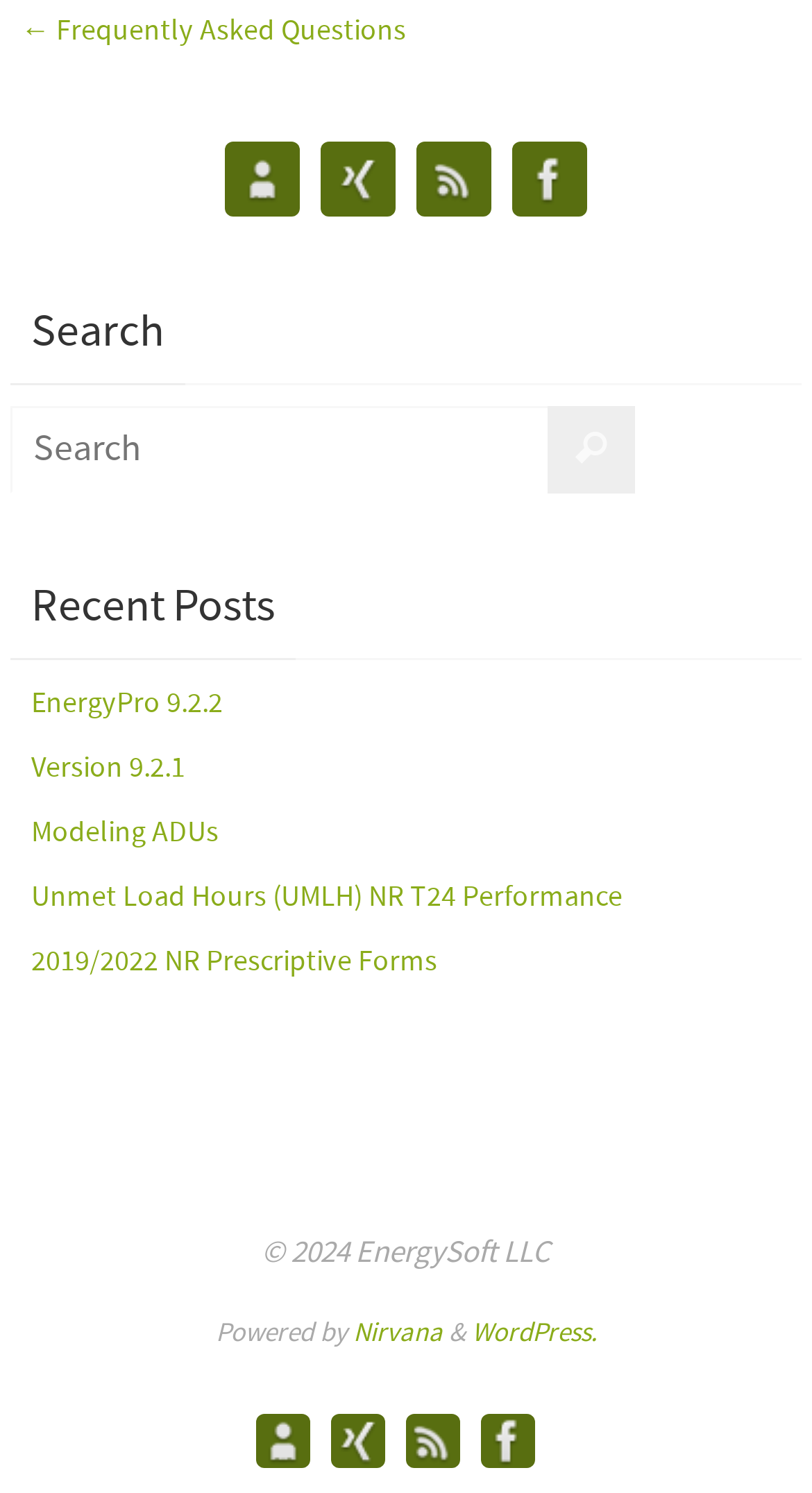Please determine the bounding box coordinates of the element to click in order to execute the following instruction: "Check Facebook link". The coordinates should be four float numbers between 0 and 1, specified as [left, top, right, bottom].

[0.631, 0.094, 0.723, 0.146]